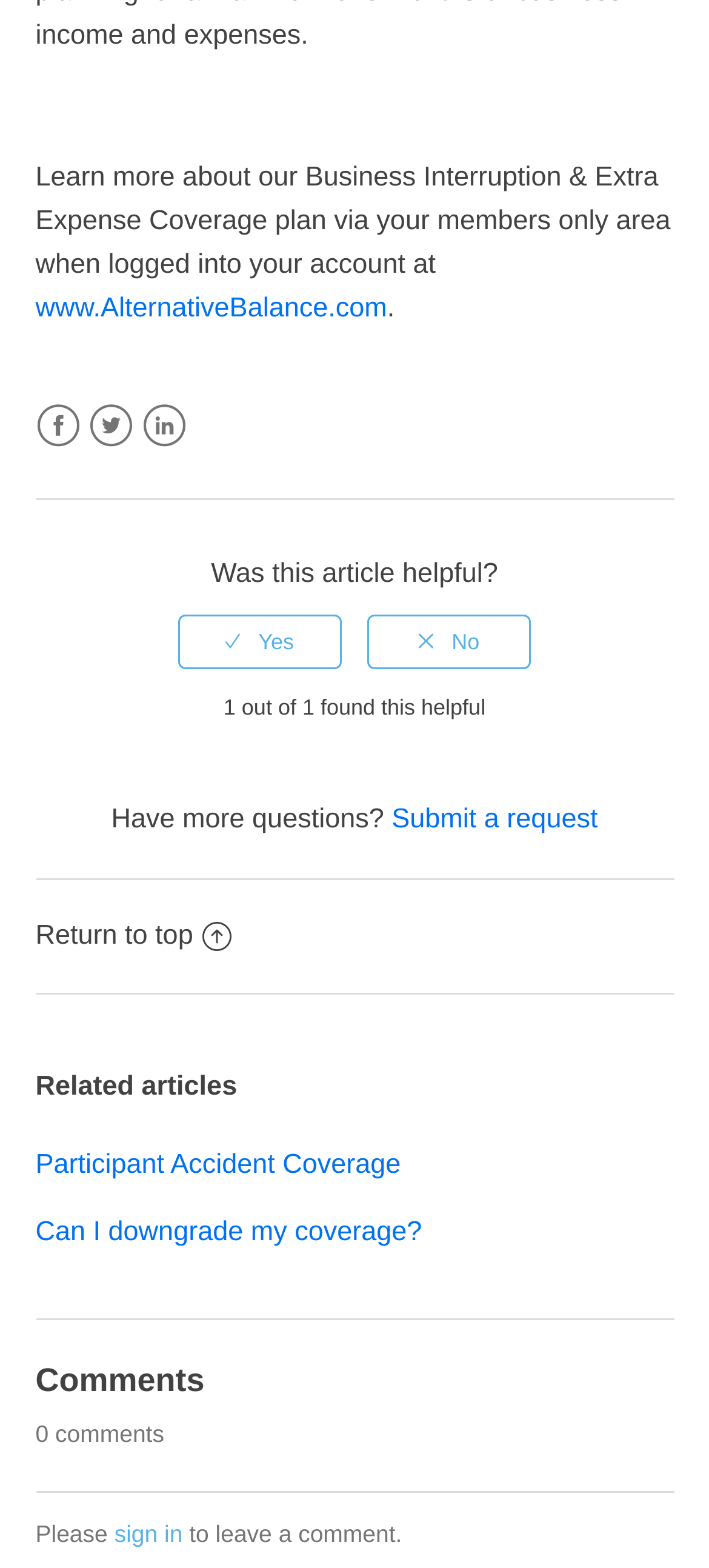Please identify the bounding box coordinates of the element's region that should be clicked to execute the following instruction: "Learn more about Business Interruption & Extra Expense Coverage". The bounding box coordinates must be four float numbers between 0 and 1, i.e., [left, top, right, bottom].

[0.05, 0.103, 0.946, 0.178]